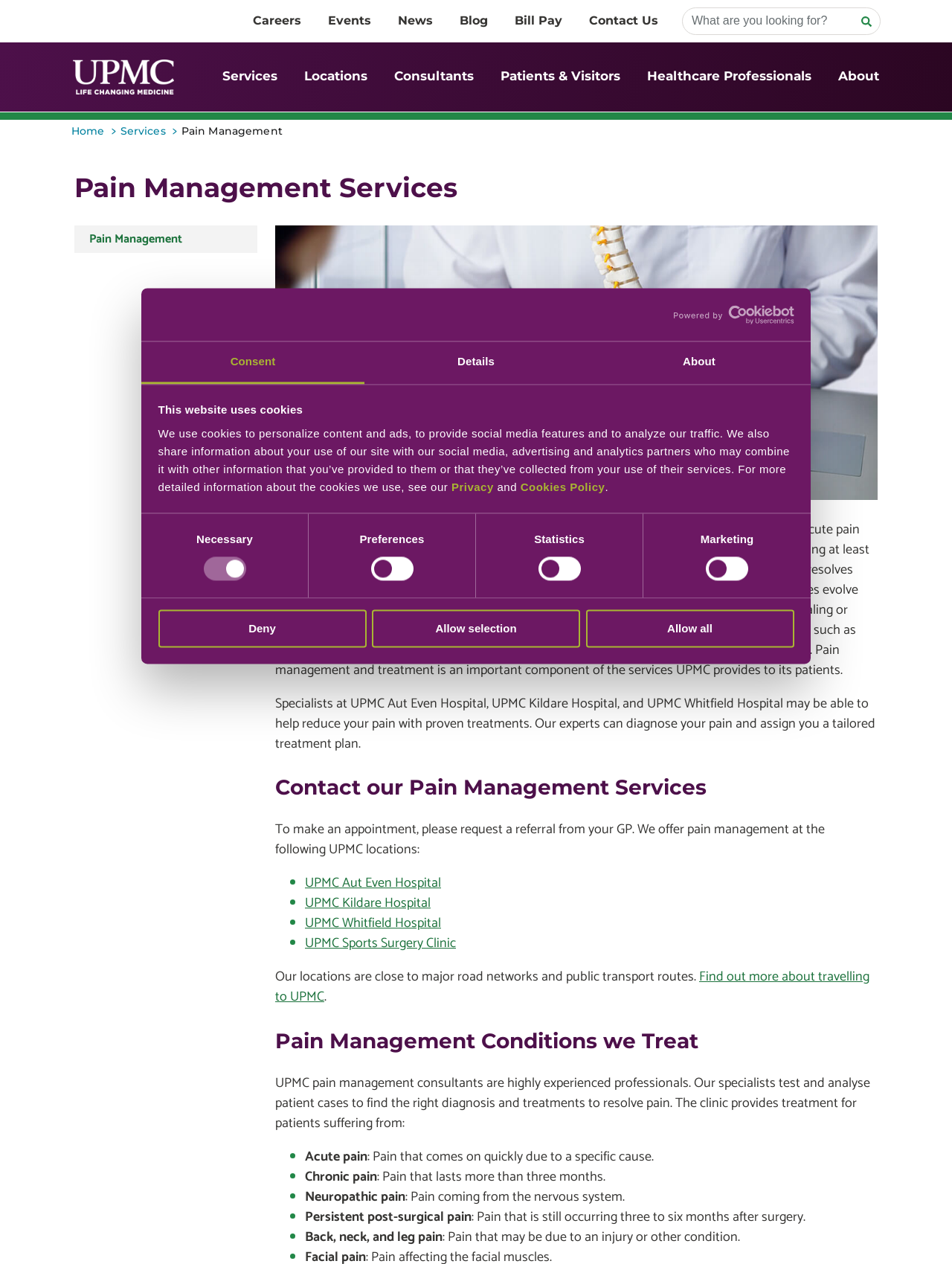Using the information from the screenshot, answer the following question thoroughly:
What type of pain is described as 'Pain that lasts more than three months'?

I found a list of pain management conditions treated by UPMC pain management consultants, which includes 'Chronic pain' described as 'Pain that lasts more than three months'.